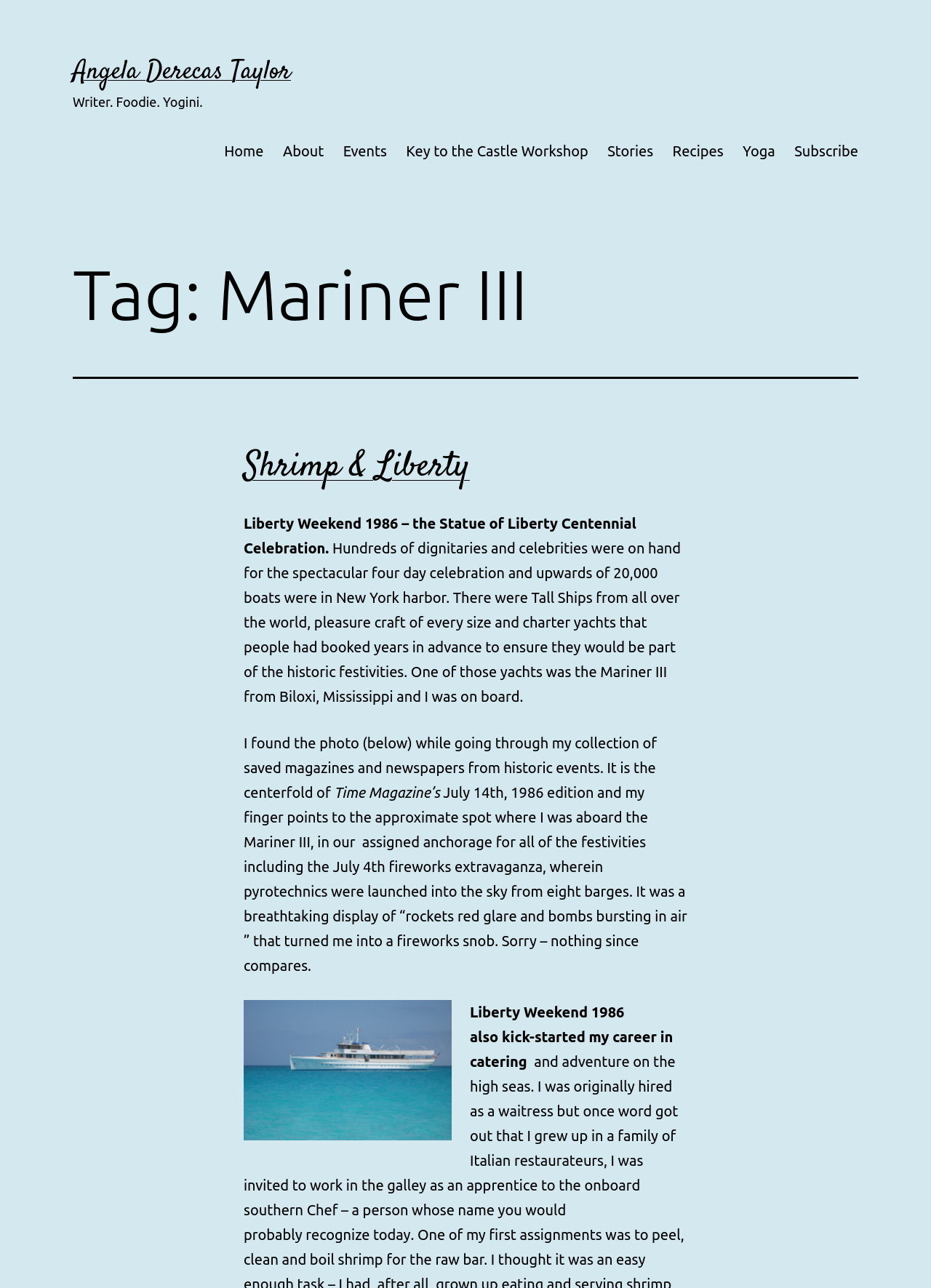Locate the bounding box coordinates of the area to click to fulfill this instruction: "Click on the 'Subscribe' link". The bounding box should be presented as four float numbers between 0 and 1, in the order [left, top, right, bottom].

[0.843, 0.103, 0.932, 0.131]